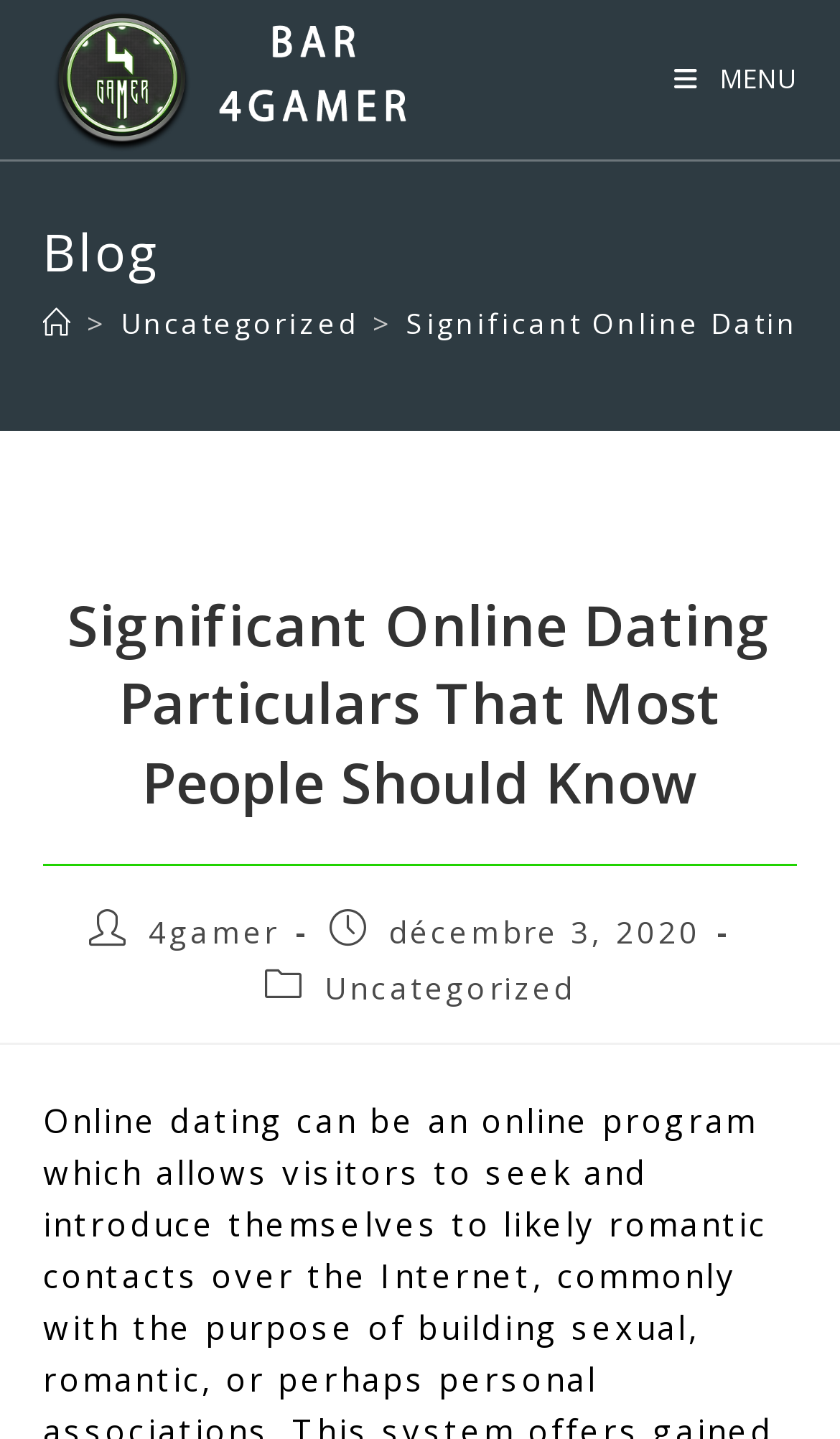Look at the image and write a detailed answer to the question: 
What is the name of the blog?

I found the answer by looking at the top-left corner of the webpage, where I saw a link with the text '4Gamer'. This suggests that the blog's name is 4Gamer.